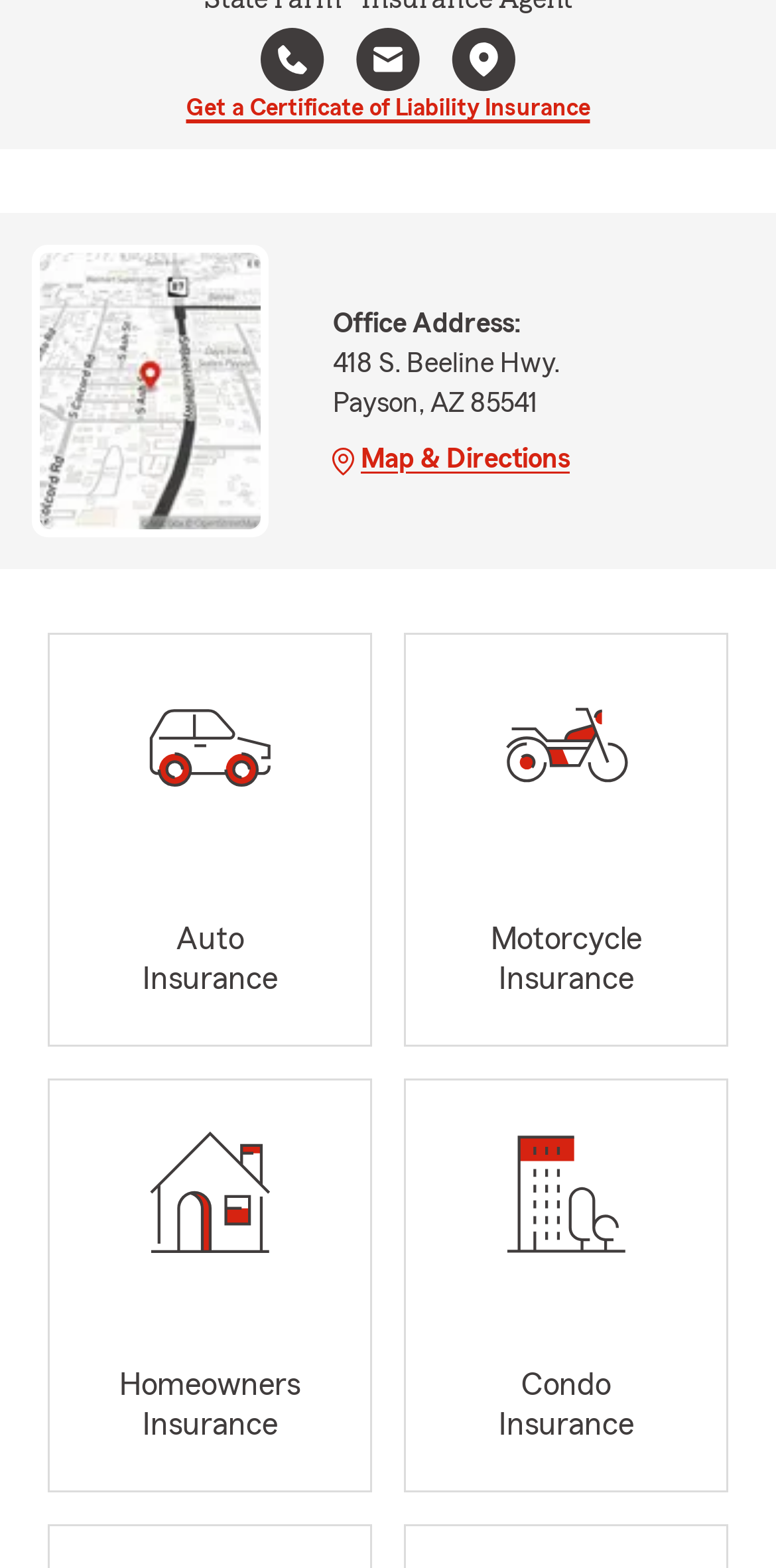Please specify the bounding box coordinates of the clickable region to carry out the following instruction: "Open email agent modal". The coordinates should be four float numbers between 0 and 1, in the format [left, top, right, bottom].

[0.459, 0.018, 0.541, 0.065]